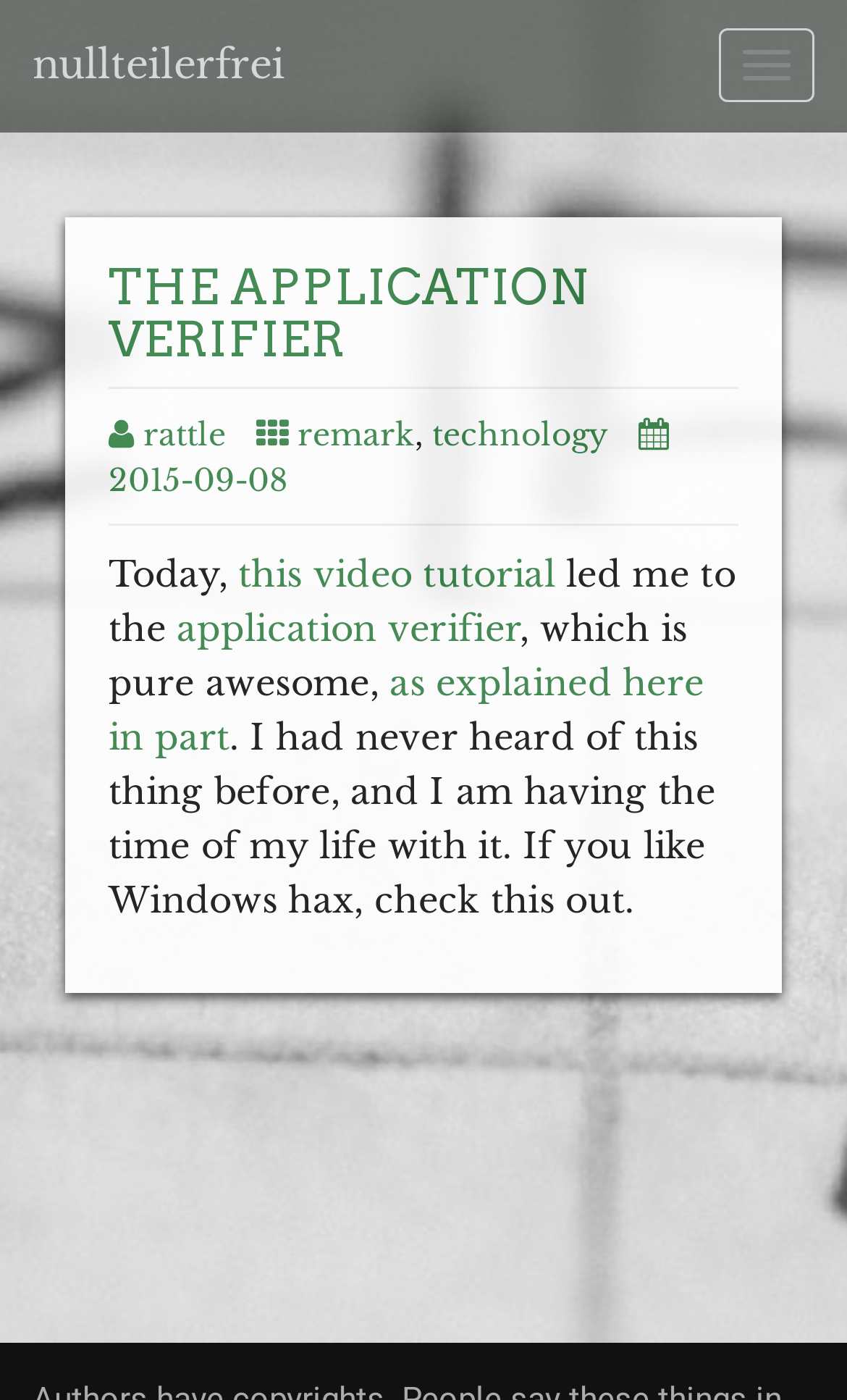Please locate the bounding box coordinates of the element that should be clicked to achieve the given instruction: "Explore the technology link".

[0.51, 0.297, 0.718, 0.325]